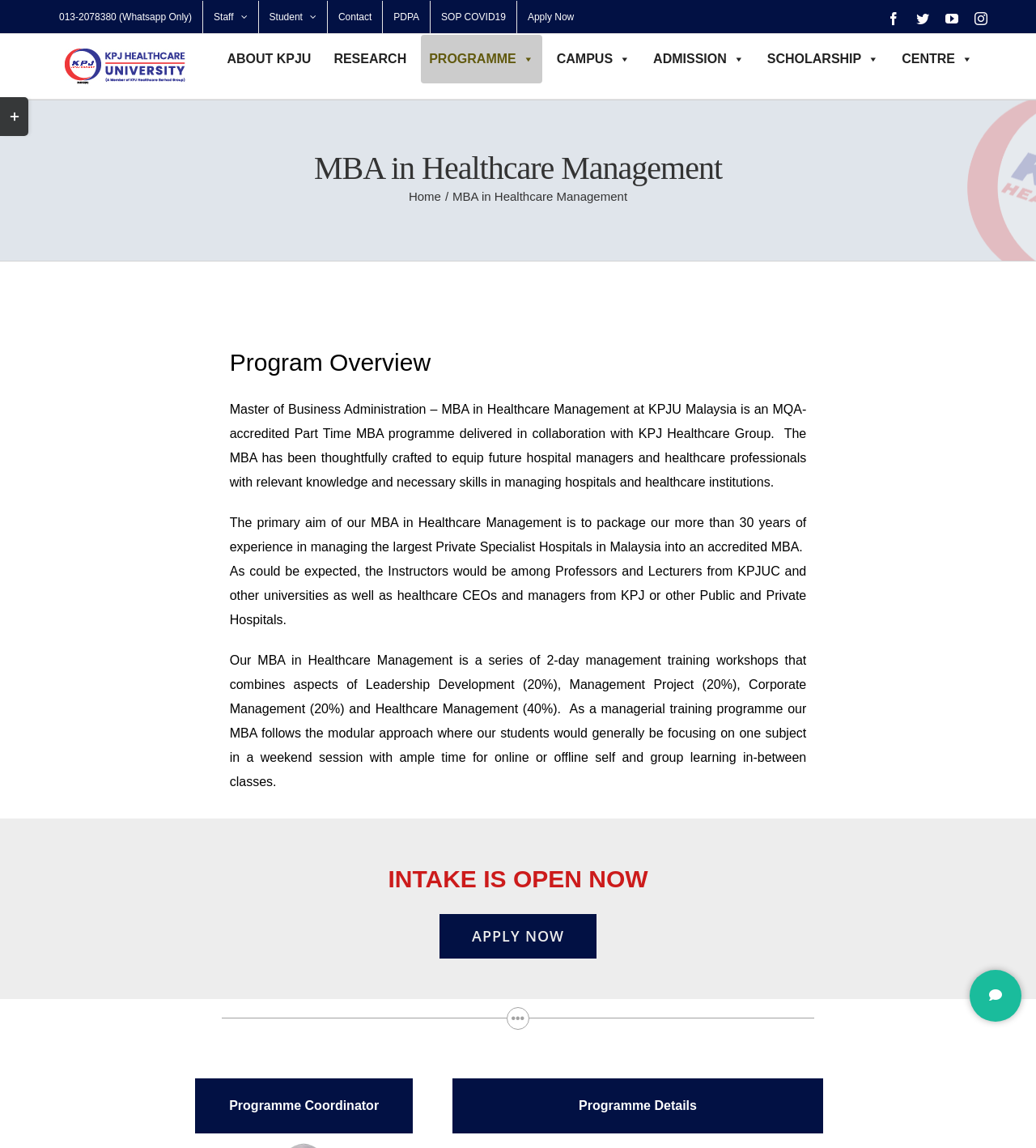Offer an in-depth caption of the entire webpage.

The webpage is about the Master of Business Administration (MBA) in Healthcare Management program at KPJU Malaysia. At the top, there is a navigation menu with links to "ABOUT KPJU", "RESEARCH", "PROGRAMME", "CAMPUS", "ADMISSION", "SCHOLARSHIP", and "CENTRE". Below the navigation menu, there is a page title bar with a heading "MBA in Healthcare Management" and a link to "Home".

The main content of the webpage is divided into sections. The first section has a heading "Program Overview" and provides an introduction to the MBA program, stating that it is an MQA-accredited Part Time MBA program delivered in collaboration with KPJ Healthcare Group. The program aims to equip future hospital managers and healthcare professionals with relevant knowledge and necessary skills in managing hospitals and healthcare institutions.

The second section describes the primary aim of the MBA program, which is to package the experience of managing the largest Private Specialist Hospitals in Malaysia into an accredited MBA. The instructors for the program include professors and lecturers from KPJUC and other universities, as well as healthcare CEOs and managers from KPJ or other Public and Private Hospitals.

The third section outlines the structure of the MBA program, which consists of a series of 2-day management training workshops that combine aspects of Leadership Development, Management Project, Corporate Management, and Healthcare Management. The program follows a modular approach, where students focus on one subject in a weekend session with ample time for online or offline self and group learning in-between classes.

There is a call-to-action button "APPLY NOW" at the bottom of the page. Additionally, there are social media links to Facebook, Twitter, YouTube, and Instagram at the top right corner of the page. There is also a KPJ Healthcare University logo at the top left corner of the page.